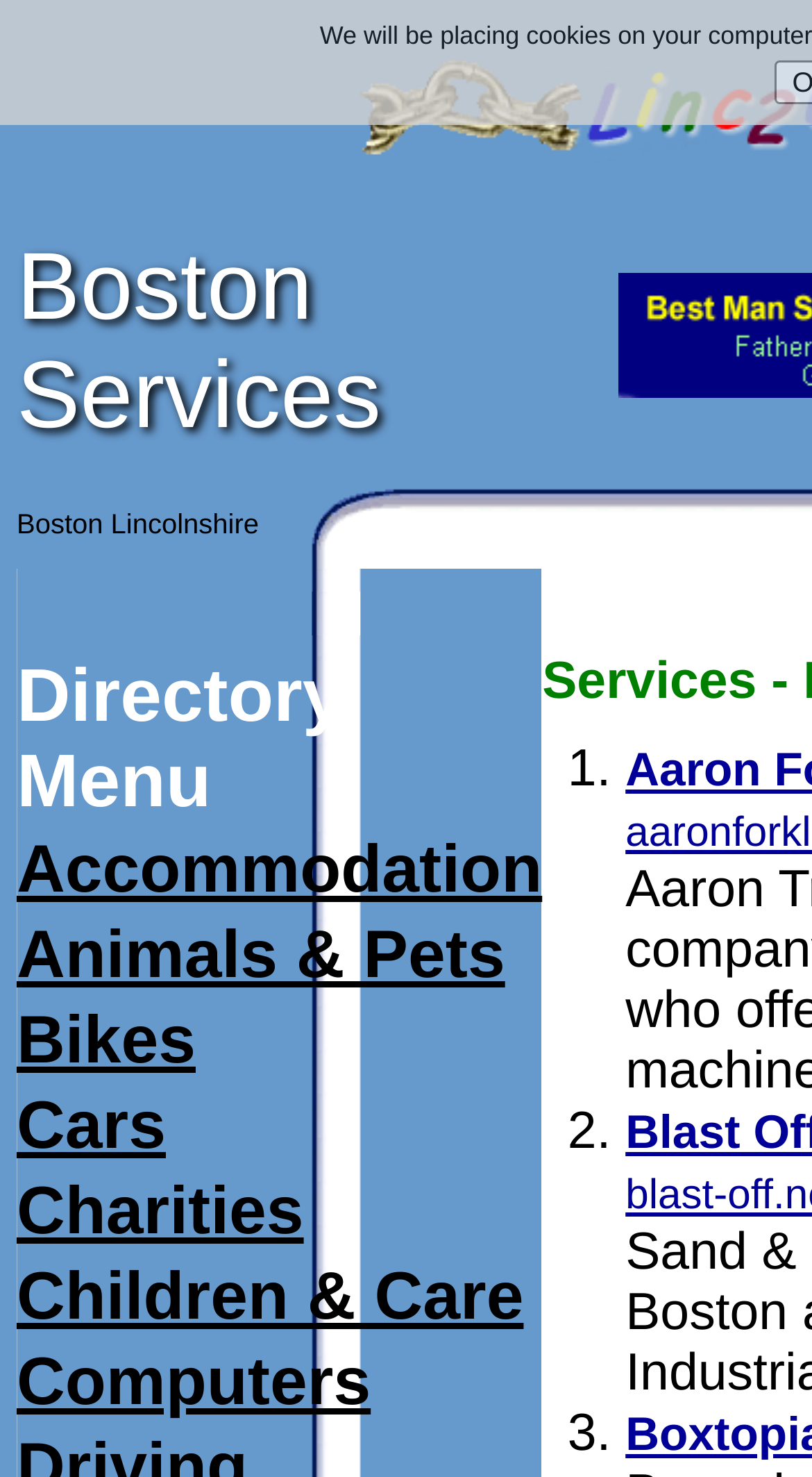Please answer the following question using a single word or phrase: What is the third category listed?

Bikes